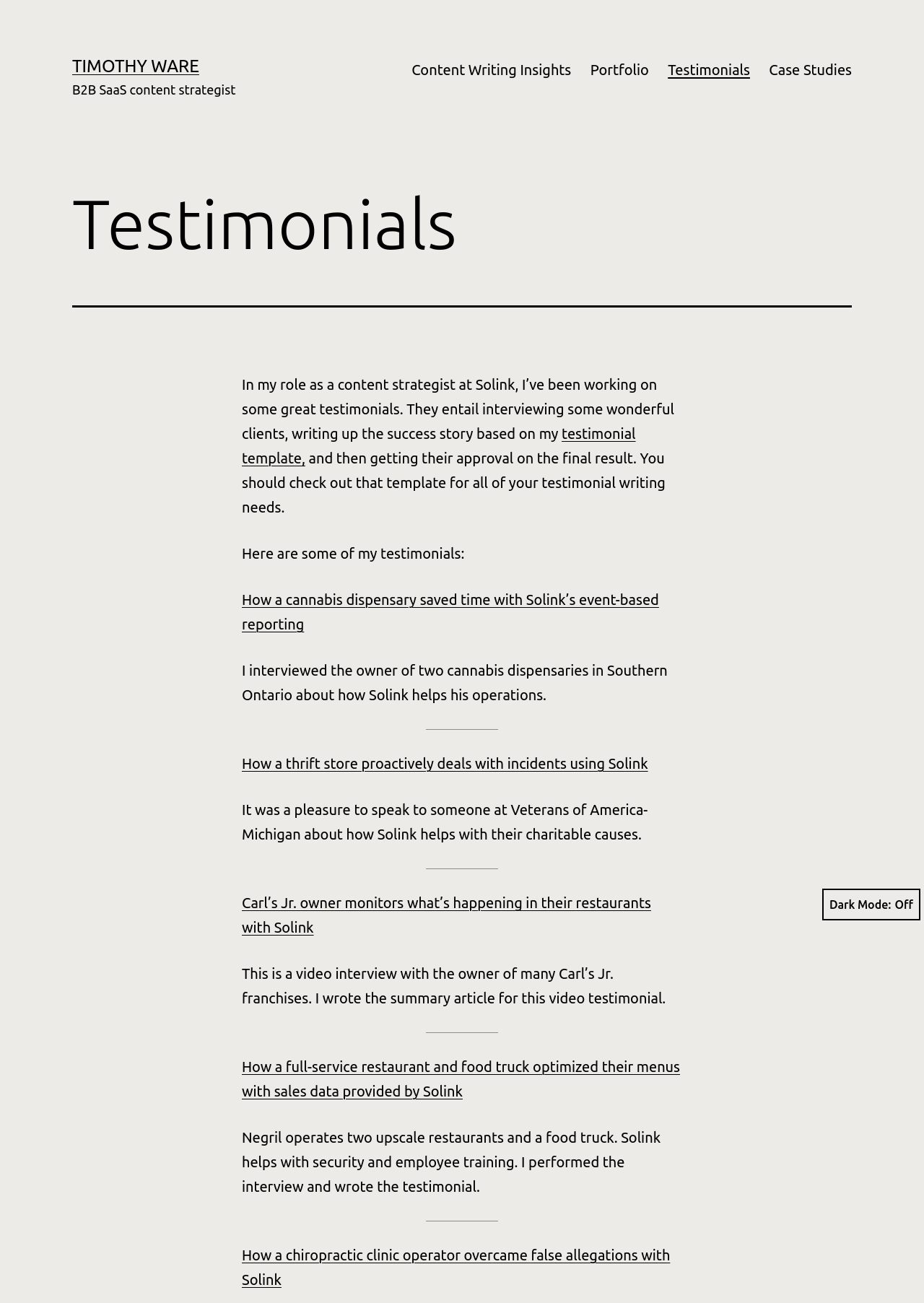How many testimonials are listed on this page?
Using the picture, provide a one-word or short phrase answer.

5